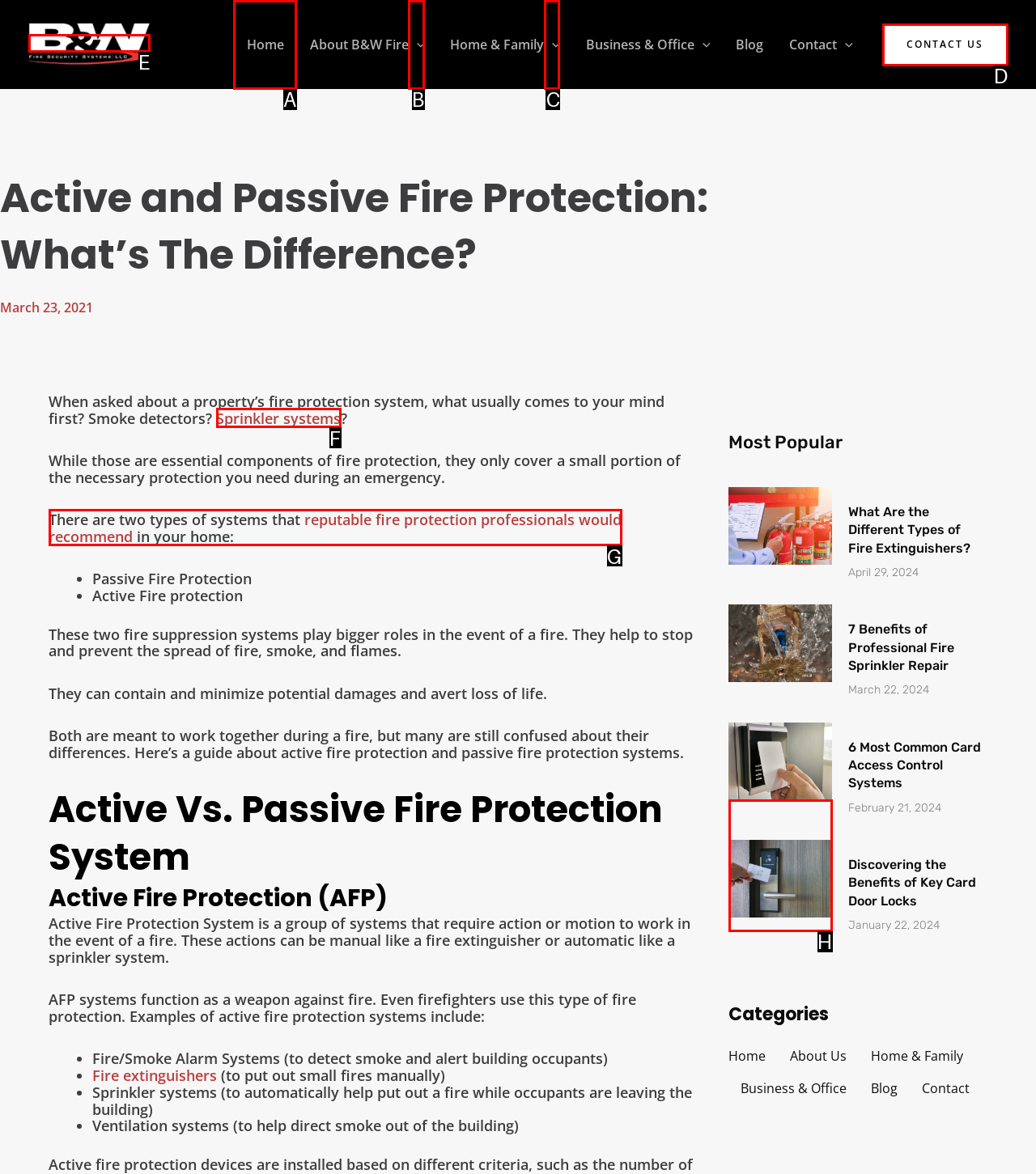Determine the correct UI element to click for this instruction: Navigate to the 'Home' page. Respond with the letter of the chosen element.

A